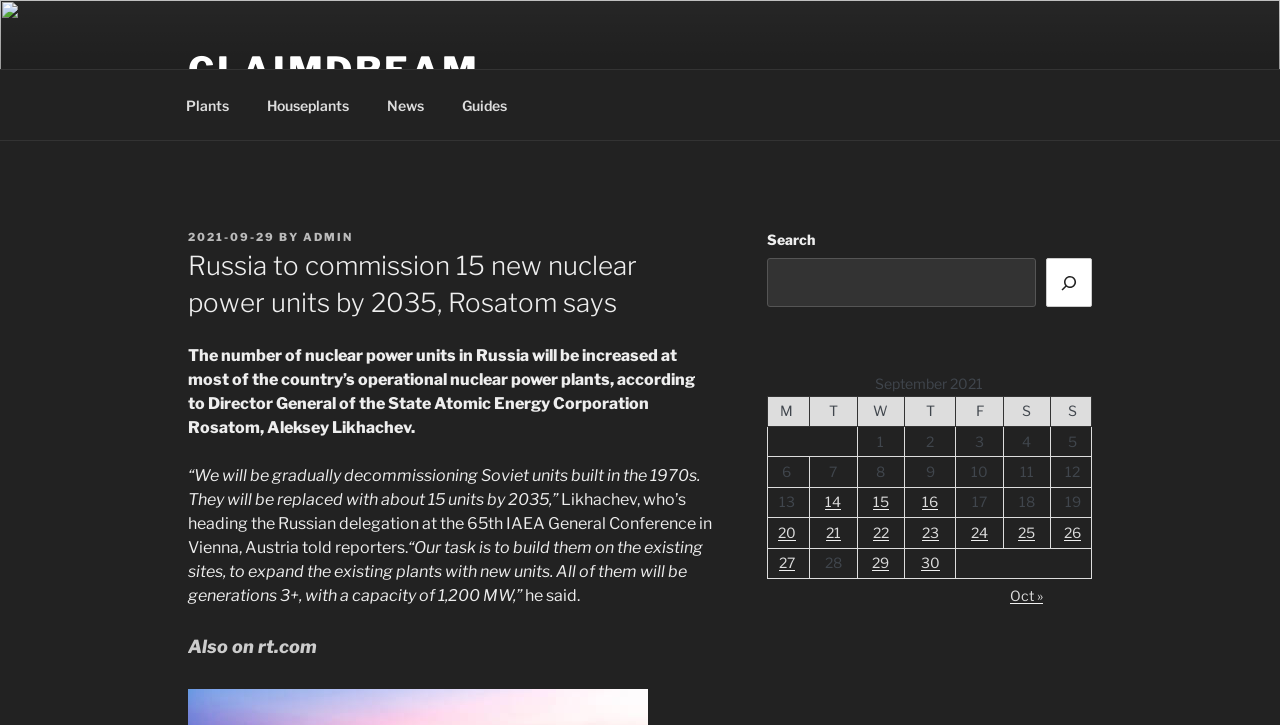Using the provided element description "Oct »", determine the bounding box coordinates of the UI element.

[0.789, 0.809, 0.815, 0.833]